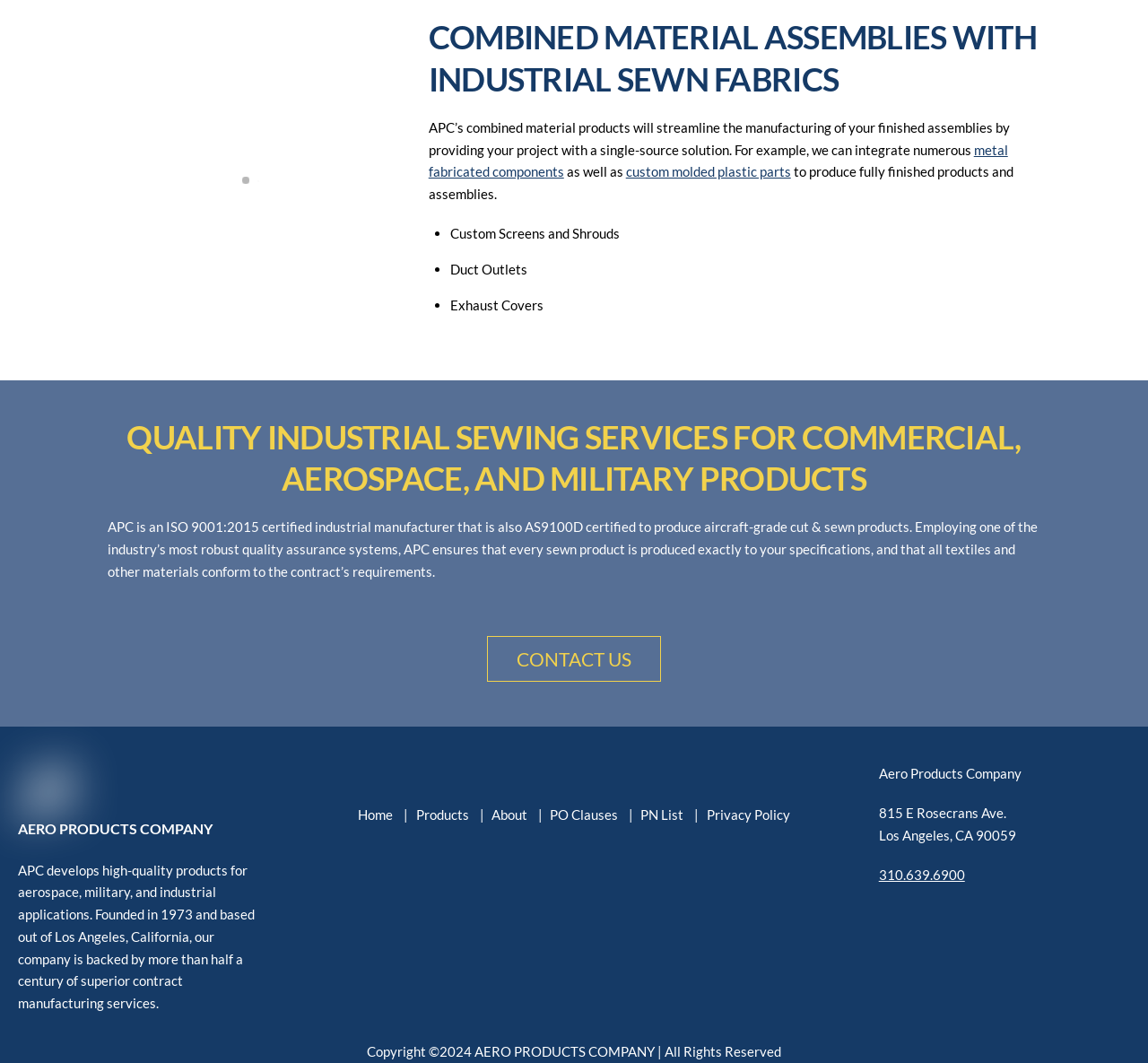Identify the coordinates of the bounding box for the element described below: "custom molded plastic parts". Return the coordinates as four float numbers between 0 and 1: [left, top, right, bottom].

[0.545, 0.154, 0.689, 0.169]